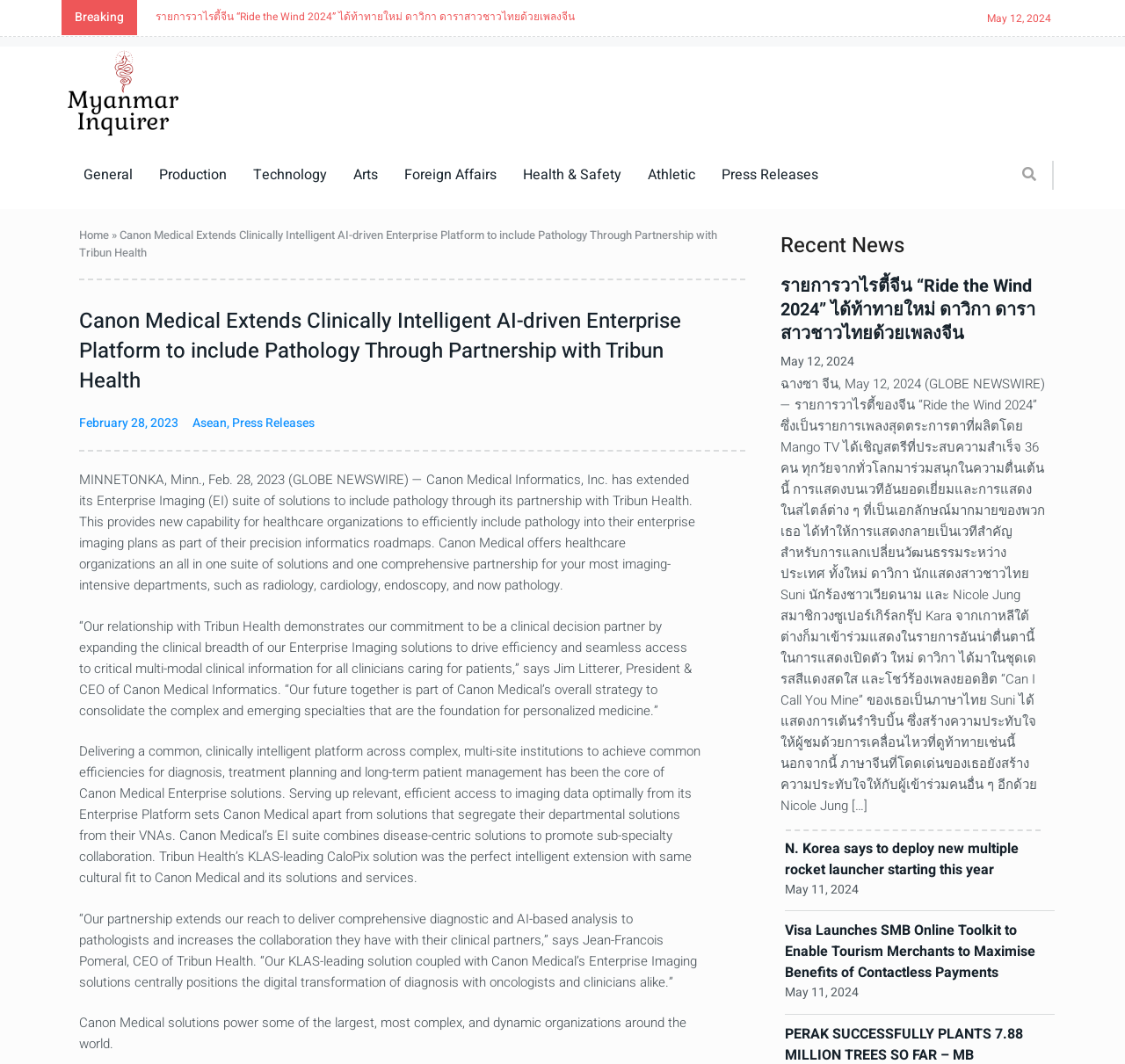What is the name of the solution provided by Tribun Health?
Based on the image, answer the question with a single word or brief phrase.

CaloPix